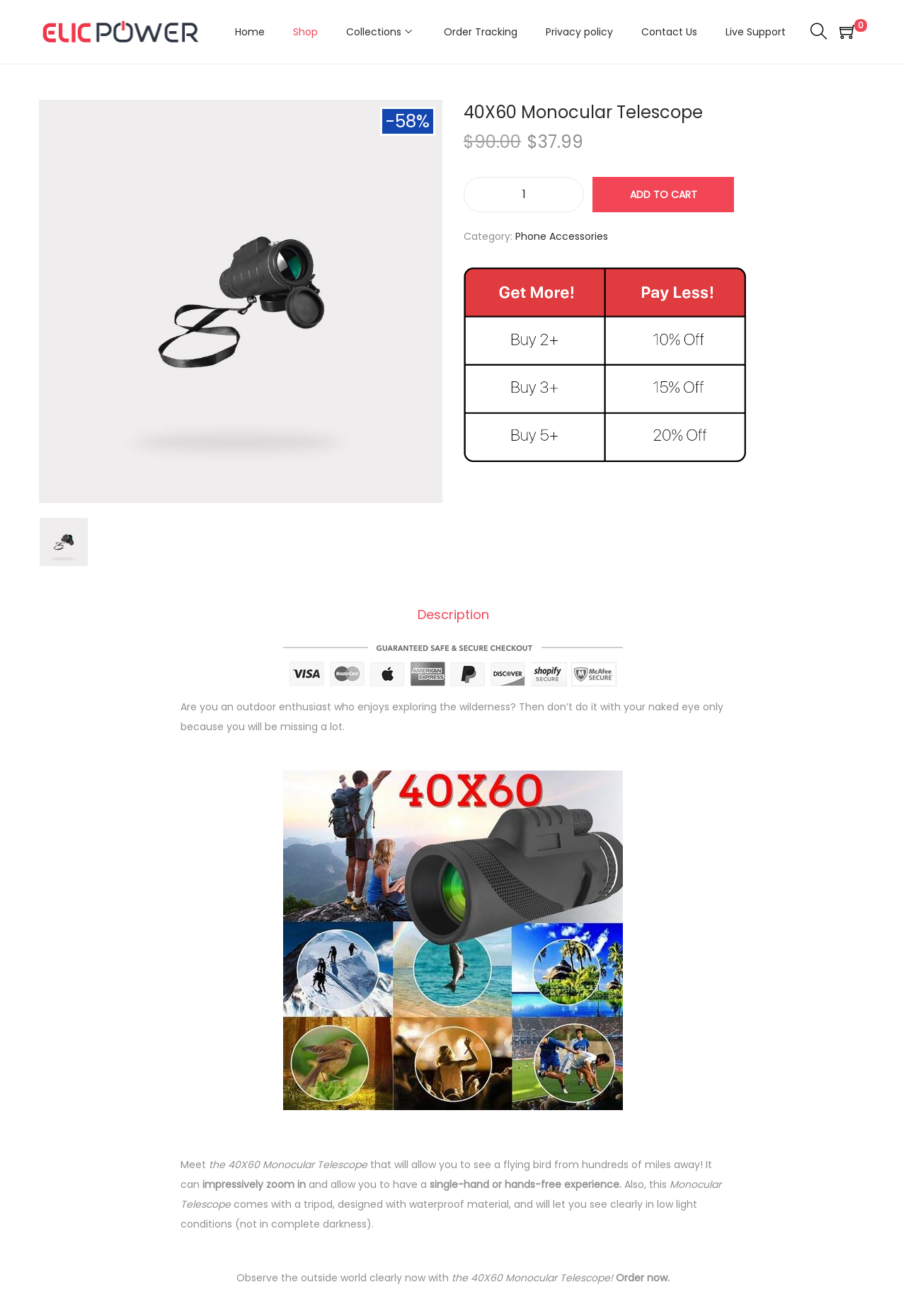Use the details in the image to answer the question thoroughly: 
What is the purpose of the product?

I found the answer by reading the product description on the webpage, which says 'Meet the 40X60 Monocular Telescope that will allow you to see a flying bird from hundreds of miles away!'. This suggests that the product is designed for outdoor enthusiasts to observe the wilderness.